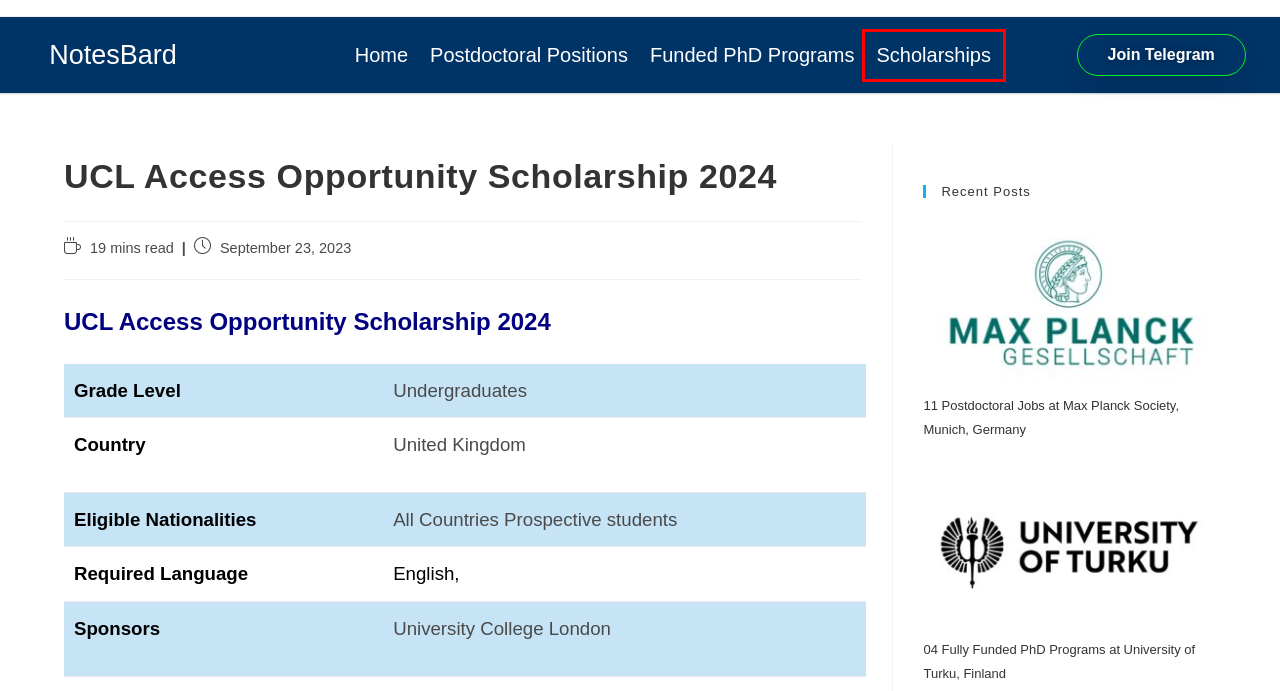Analyze the given webpage screenshot and identify the UI element within the red bounding box. Select the webpage description that best matches what you expect the new webpage to look like after clicking the element. Here are the candidates:
A. Find PhD, Postdoc, Scholarships, Opportunities I NotesBard
B. 11 Postdoctoral Jobs at Max Planck Society, Munich, Germany
C. NotesBard is a Free Scholarships Search Portal for Students
D. Find Fully Funded PhD Programs In All Research Area I NotesBard
E. 16 Fully Funded PhD Programs at University of Southern Denmark, Denmark
F. 04 Fully Funded PhD Programs at University of Turku, Finland
G. Find Postdoctoral Fellowships In All Research Area I NotesBard
H. 05 Postdoctoral Jobs at University of Exeter, England

C